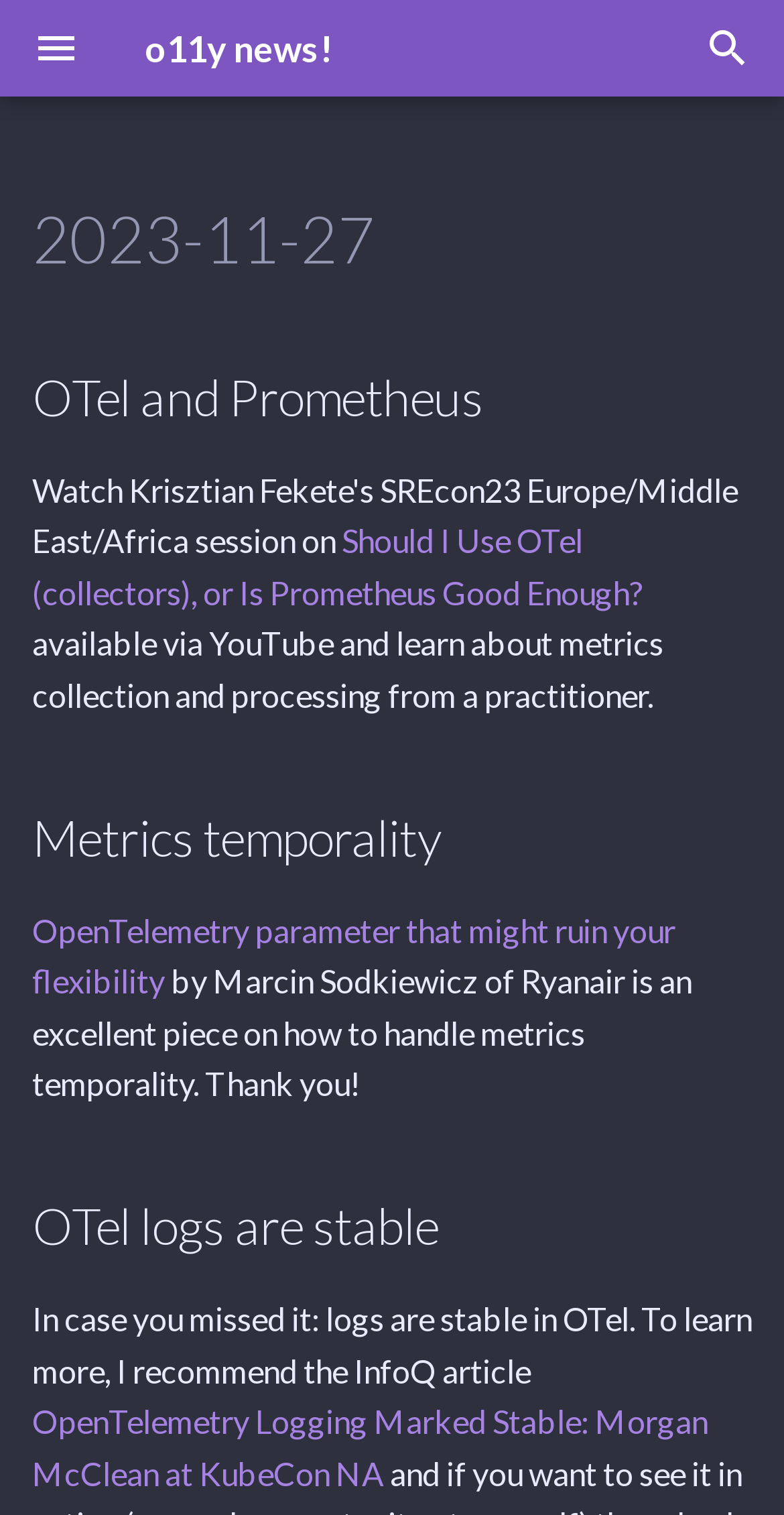Predict the bounding box coordinates of the area that should be clicked to accomplish the following instruction: "Search for something". The bounding box coordinates should consist of four float numbers between 0 and 1, i.e., [left, top, right, bottom].

[0.0, 0.0, 0.297, 0.064]